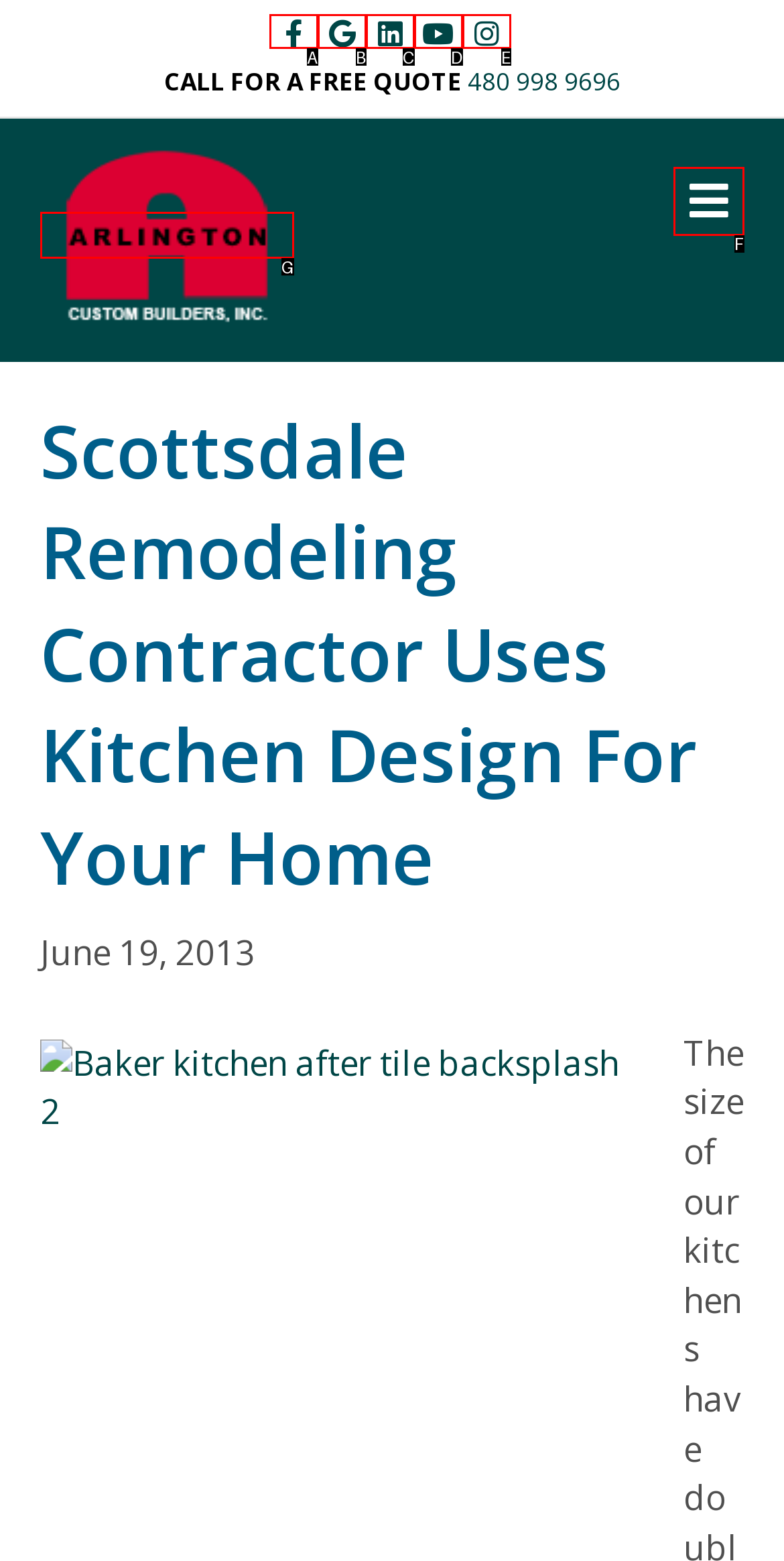From the available choices, determine which HTML element fits this description: Google Respond with the correct letter.

B